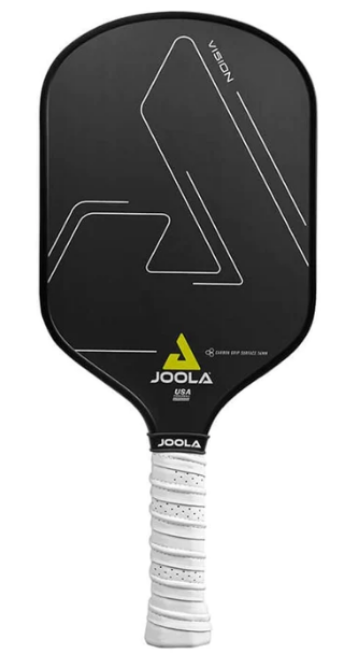Is the JOOLA Vision paddle suitable for recreational use?
Use the information from the image to give a detailed answer to the question.

The caption states that the paddle is 'ideal for both competitive and recreational use', indicating that it is suitable for recreational use.